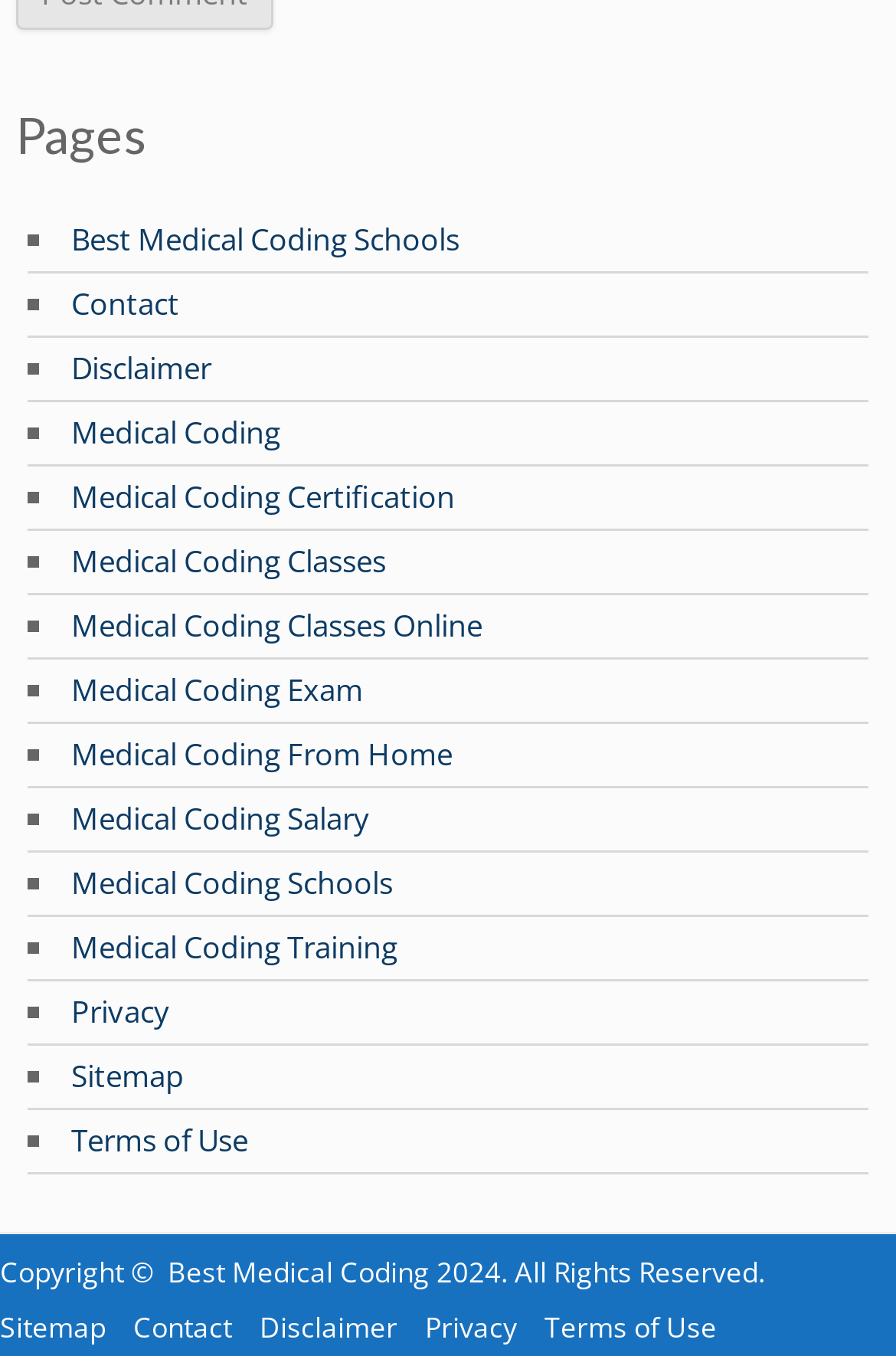Are there any duplicate links on the webpage?
Your answer should be a single word or phrase derived from the screenshot.

Yes